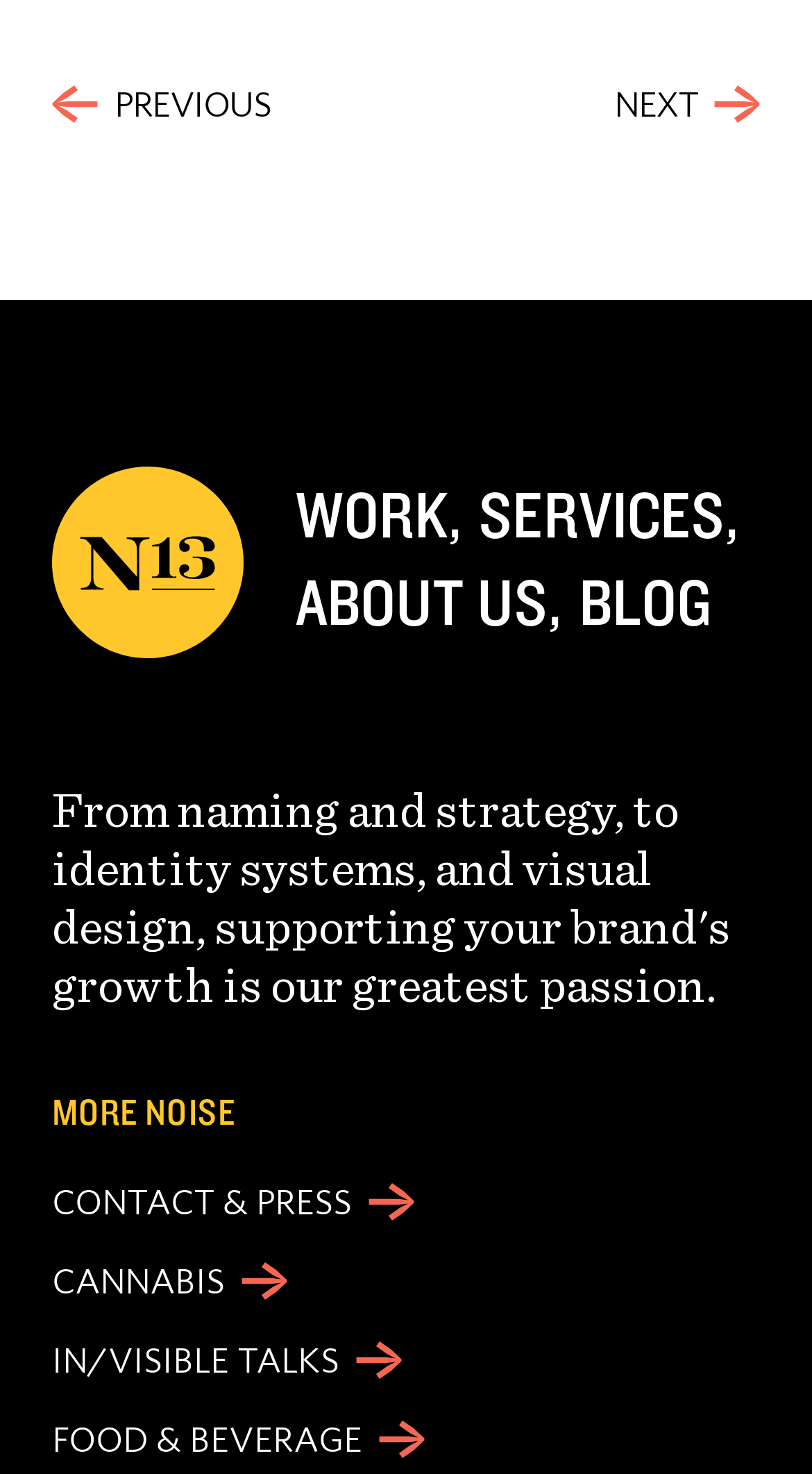Determine the bounding box coordinates of the clickable element to complete this instruction: "contact us". Provide the coordinates in the format of four float numbers between 0 and 1, [left, top, right, bottom].

[0.064, 0.802, 0.51, 0.828]